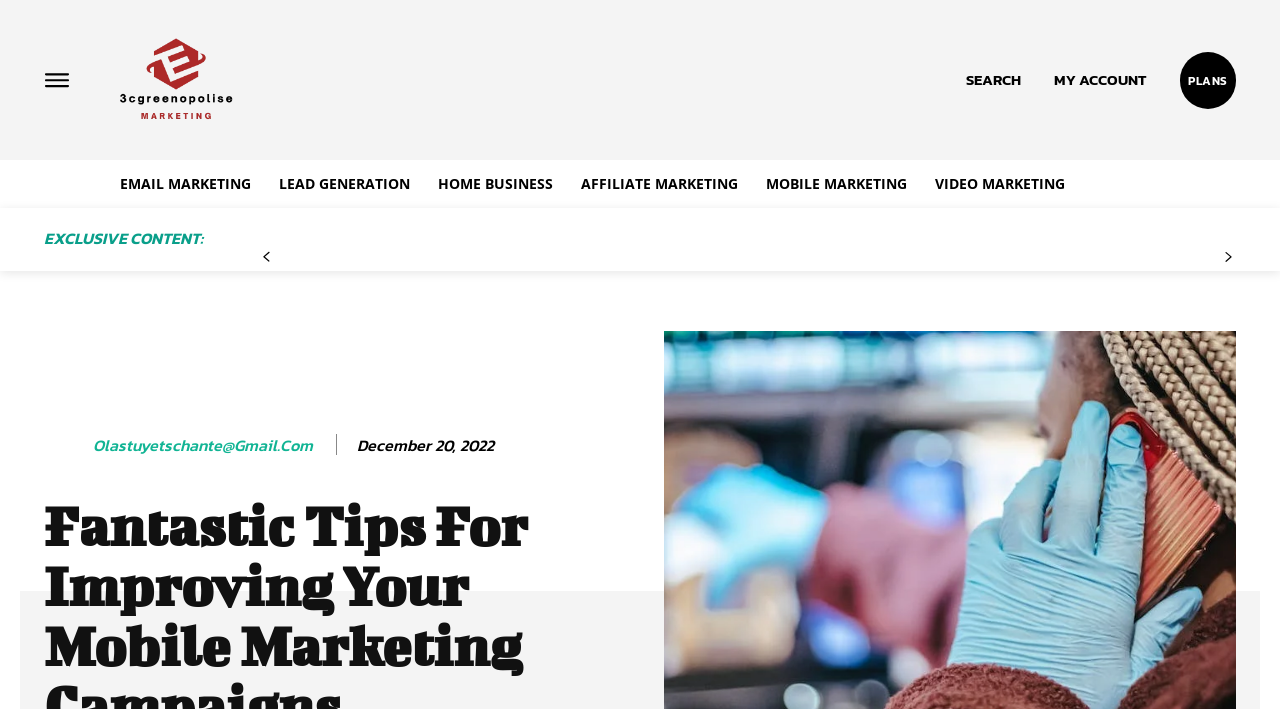What is the text on the logo link?
Look at the image and provide a detailed response to the question.

I examined the link element with the bounding box coordinates [0.078, 0.0, 0.195, 0.212] and found the image with the description 'Logo' inside it.